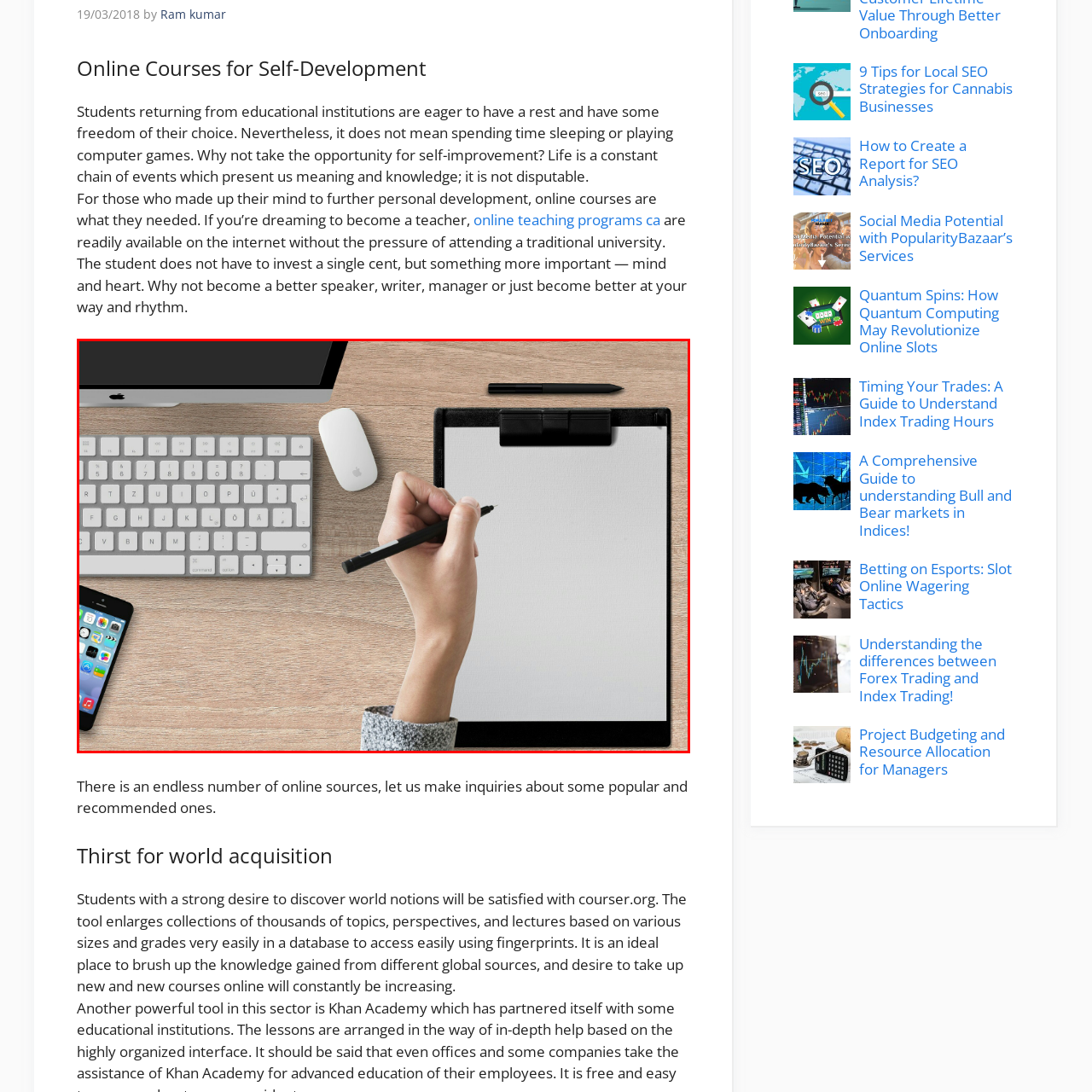Articulate a detailed description of the image enclosed by the red outline.

This image depicts a workspace focused on productivity and creativity. At the center, a hand grips a black pen, poised above a blank sheet of paper on a clipboard, ready for ideas to be captured. Surrounding this focal point is a sleek and modern workspace featuring an Apple keyboard and a mouse, indicating a digital and organized environment. An iPhone rests on the desk, showcasing a blend of technology and traditional note-taking methods. The warm wooden surface enhances the overall aesthetic, creating a welcoming atmosphere for brainstorming or drafting new concepts. This setup reflects a blend of innovation and simplicity, ideal for self-development and online learning endeavors.